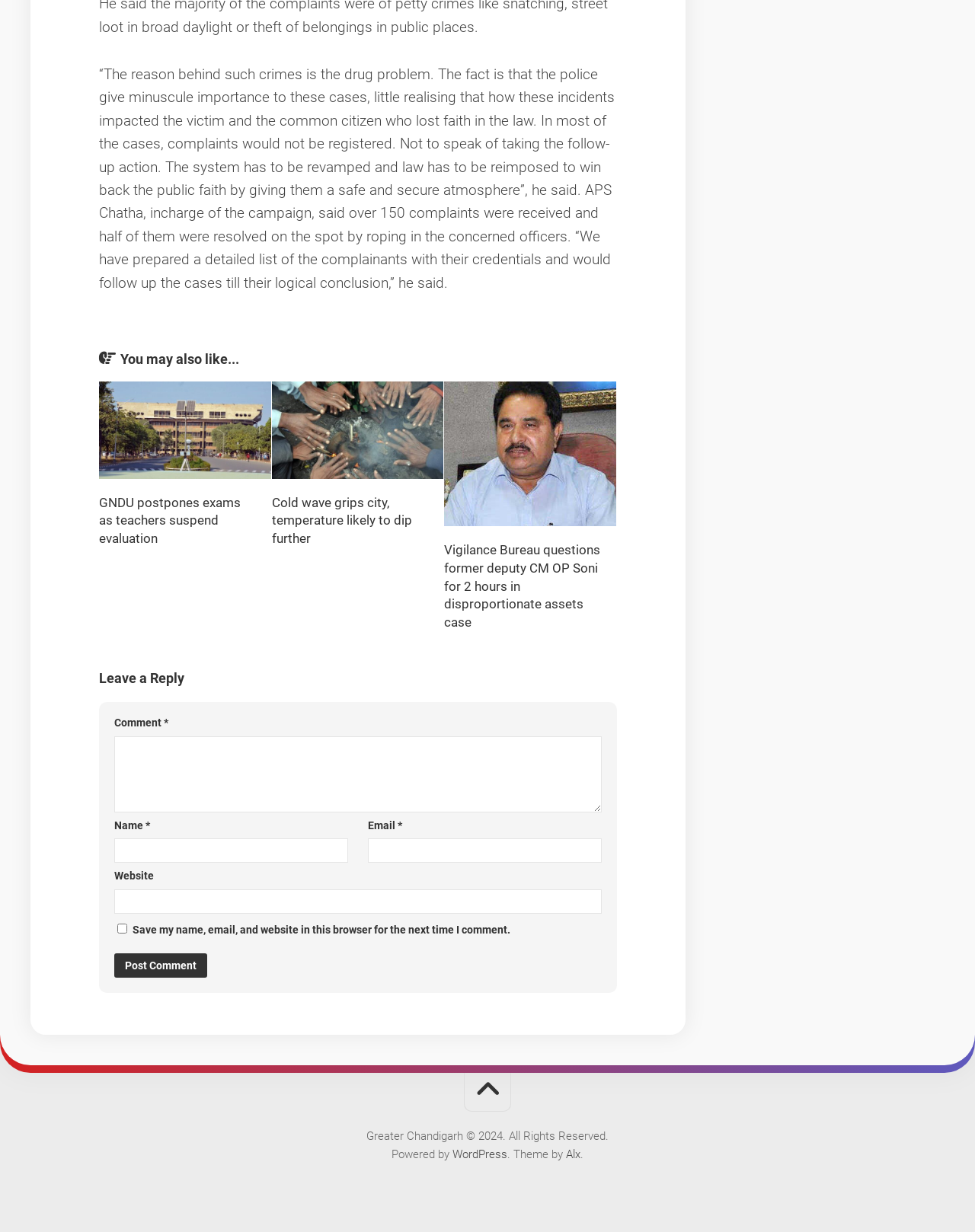Using the details in the image, give a detailed response to the question below:
What is the purpose of the textbox with the label 'Email'?

The textbox with the label 'Email' is required and has a description 'Email *', which suggests that it is meant for the user to enter their email address.